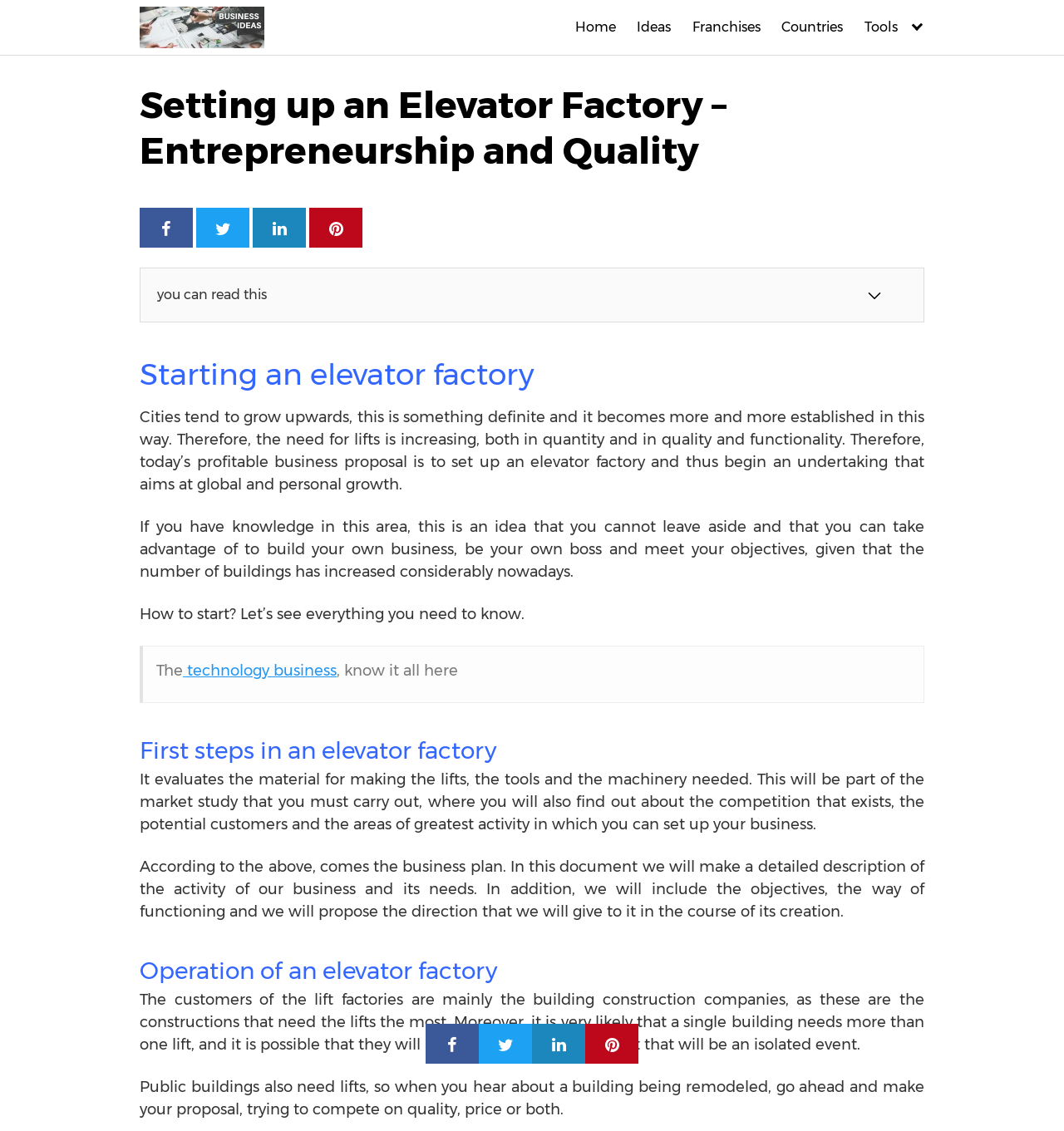What type of buildings need lifts the most?
Look at the image and respond with a one-word or short-phrase answer.

Building construction companies